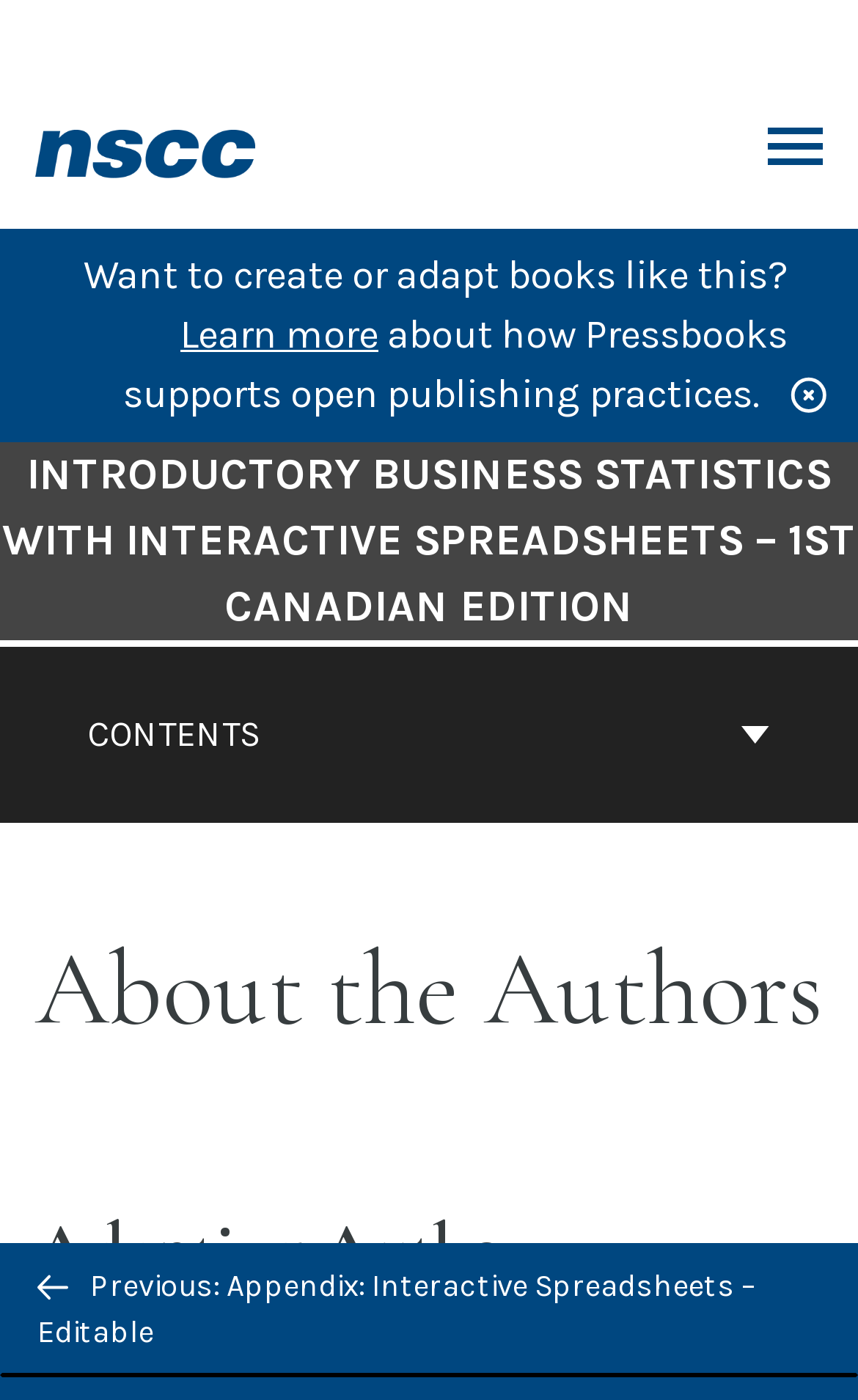Detail the webpage's structure and highlights in your description.

The webpage is about the authors of "Introductory Business Statistics with Interactive Spreadsheets – 1st Canadian Edition". At the top left, there is a logo for NSCC Libraries Pressbooks, accompanied by a link to the same. On the top right, there is a "Toggle Menu" link. Below the logo, there is a promotional text "Want to create or adapt books like this?" with a "Learn more" link next to it, which is followed by a brief description of how Pressbooks supports open publishing practices.

The main content of the page is divided into two sections. On the left, there is a navigation menu labeled "Book Contents Navigation" with a "CONTENTS" button at the top. Below the button, there is a link to the cover page of the book, which is titled "Introductory Business Statistics with Interactive Spreadsheets – 1st Canadian Edition". 

On the right side of the navigation menu, there are three headings. The first heading is "About the Authors", followed by a heading "Adapting Author". Below the "Adapting Author" heading, there is a "Previous" link to "Appendix: Interactive Spreadsheets – Editable" with a small arrow icon, and a "BACK TO TOP" button with an upward arrow icon.